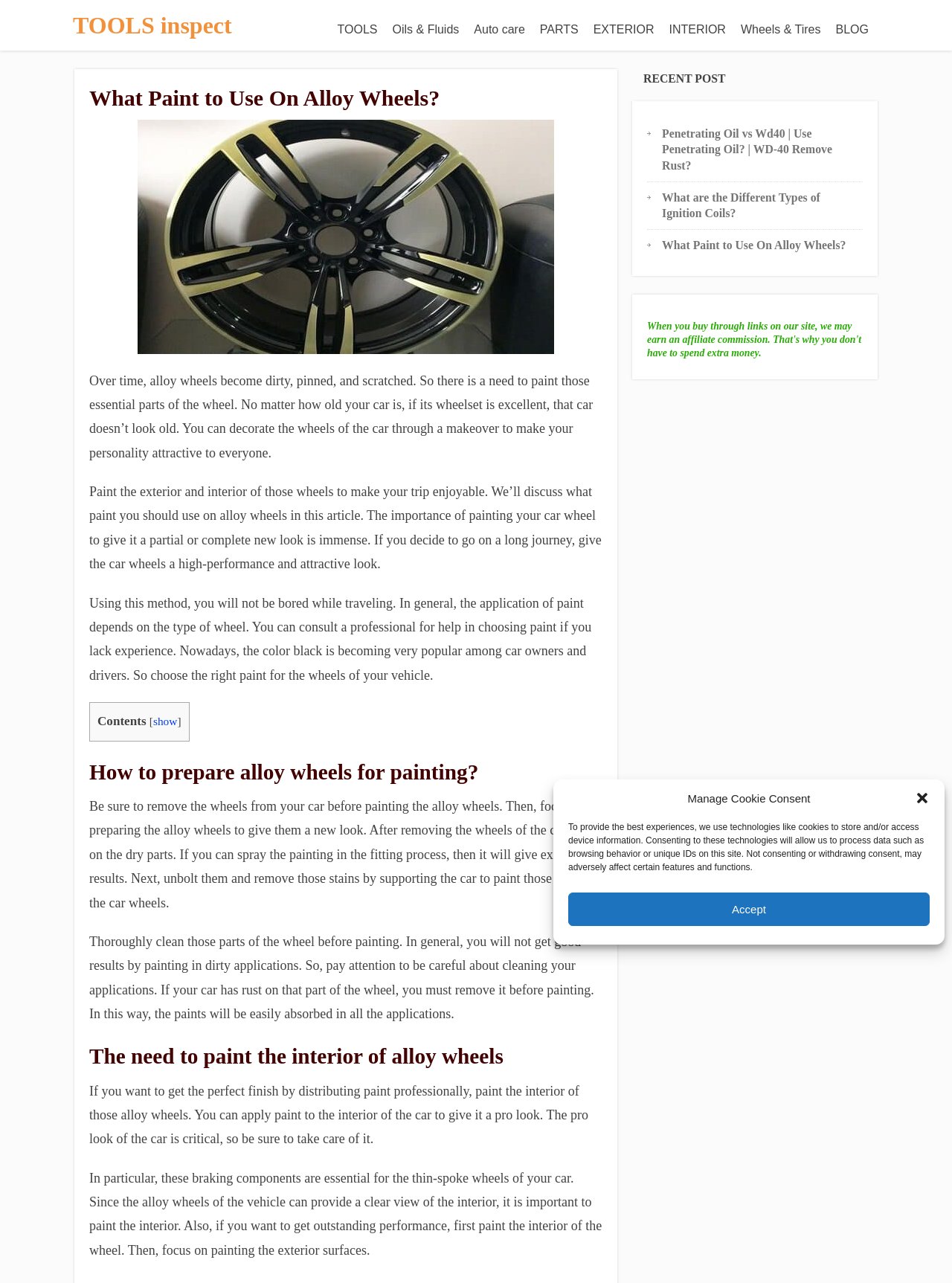What is the popular color among car owners and drivers?
Refer to the image and provide a thorough answer to the question.

The webpage mentions that 'Nowadays, the color black is becoming very popular among car owners and drivers.' This suggests that black is a popular color choice for car owners and drivers when it comes to painting their alloy wheels.